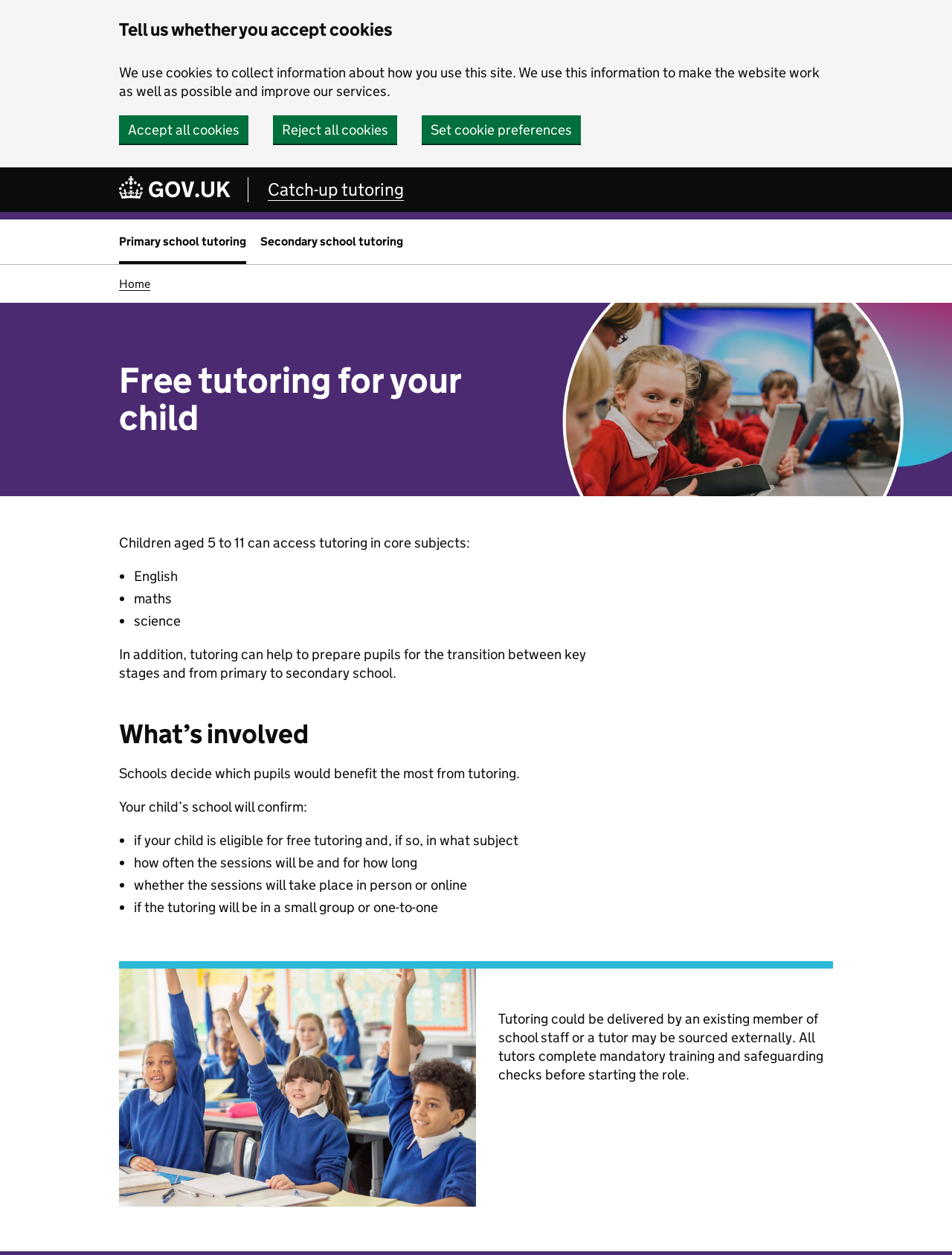Identify the bounding box coordinates of the clickable region necessary to fulfill the following instruction: "Click on 'Catch-up tutoring'". The bounding box coordinates should be four float numbers between 0 and 1, i.e., [left, top, right, bottom].

[0.281, 0.143, 0.424, 0.16]